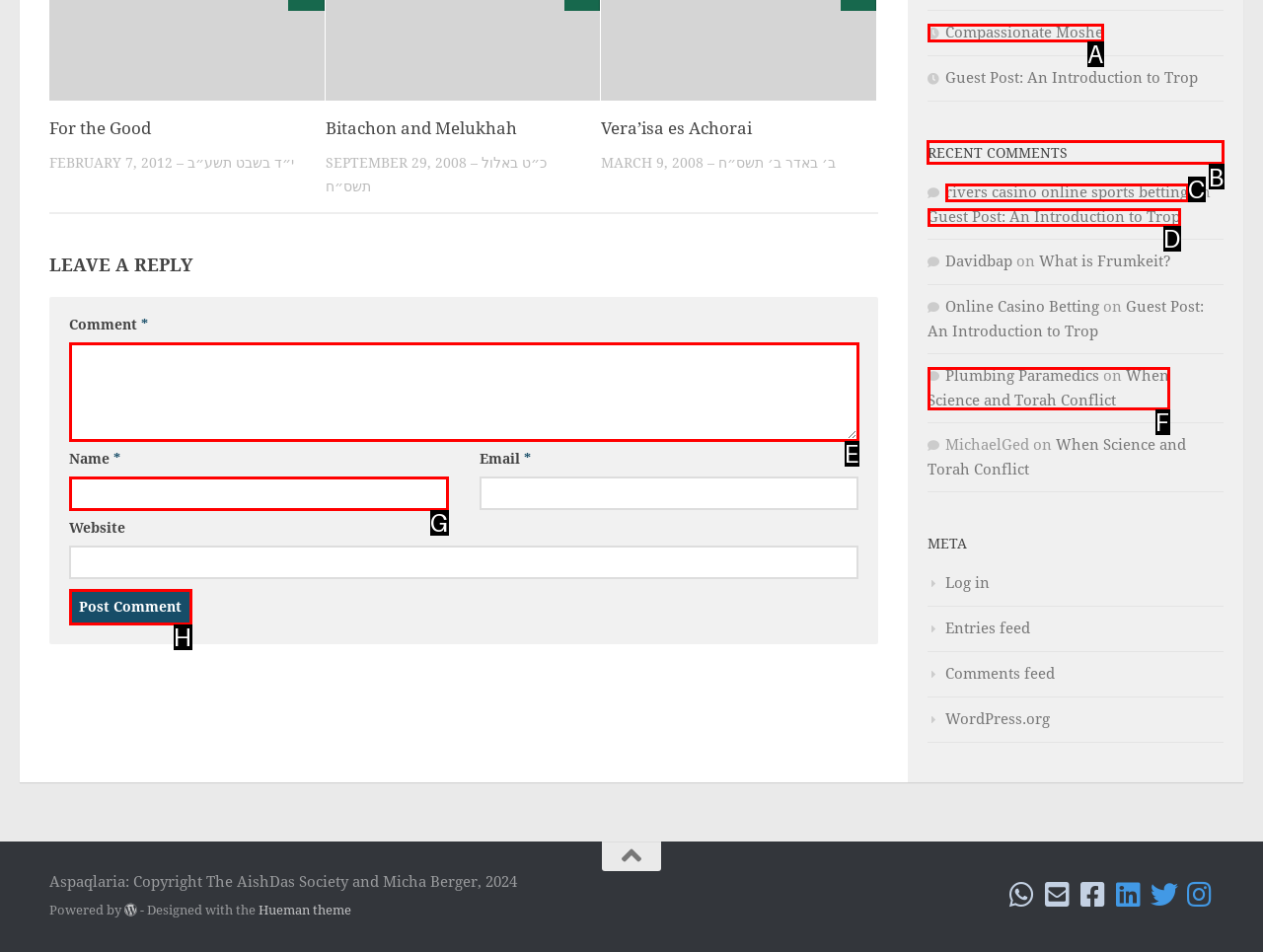Identify the HTML element that should be clicked to accomplish the task: View recent comments
Provide the option's letter from the given choices.

B